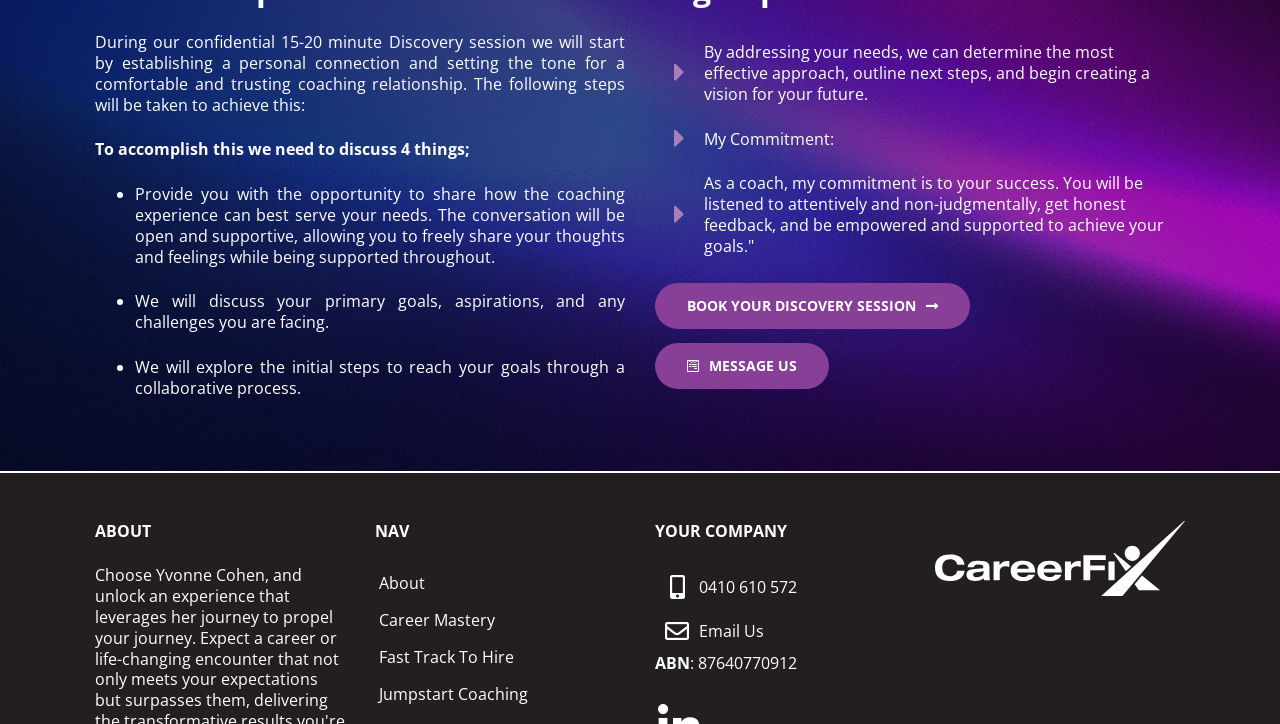Please find the bounding box coordinates of the element that needs to be clicked to perform the following instruction: "View personal development coaching". The bounding box coordinates should be four float numbers between 0 and 1, represented as [left, top, right, bottom].

[0.73, 0.719, 0.926, 0.823]